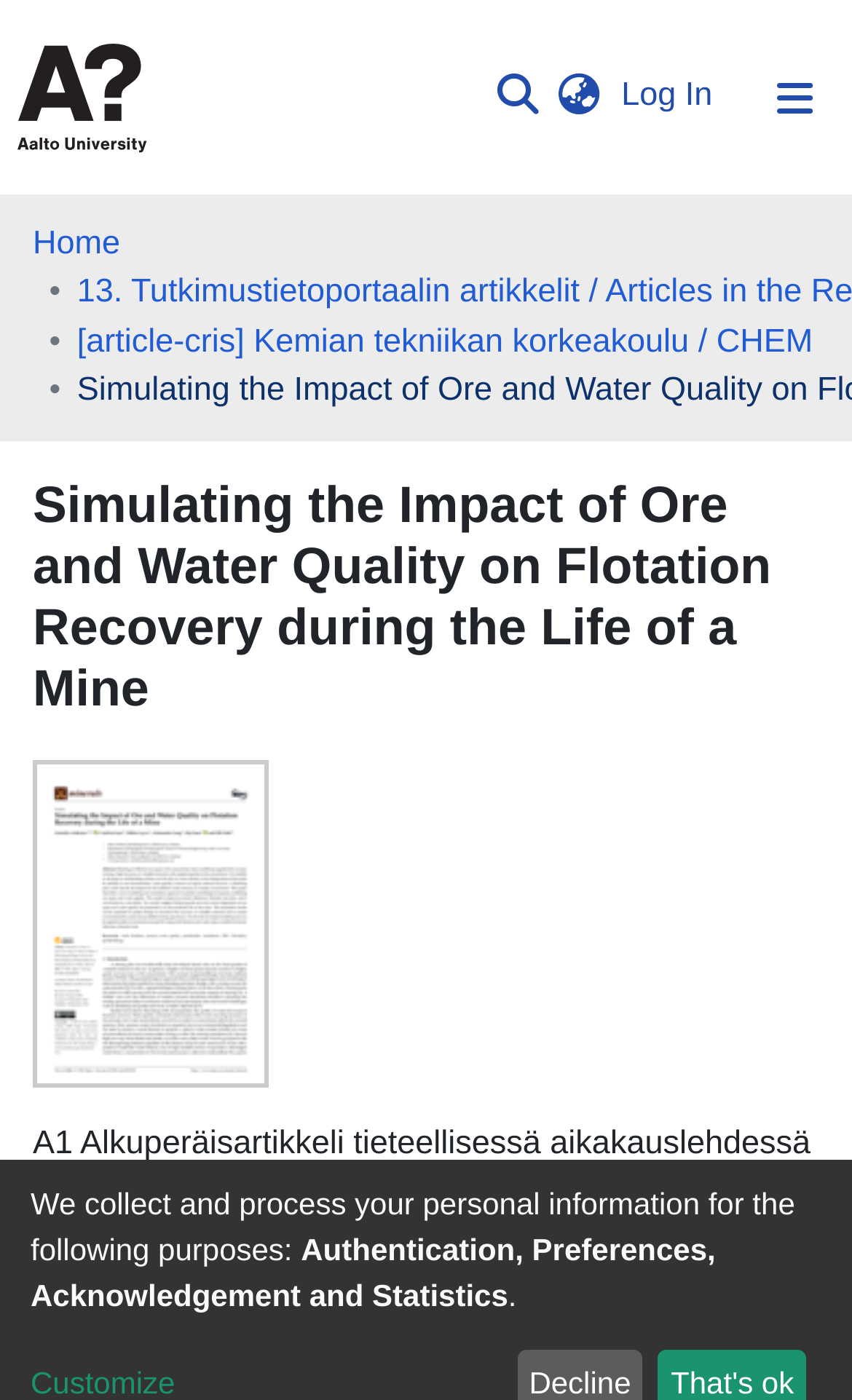Could you specify the bounding box coordinates for the clickable section to complete the following instruction: "Browse Aaltodoc publication archive"?

[0.038, 0.202, 0.962, 0.263]